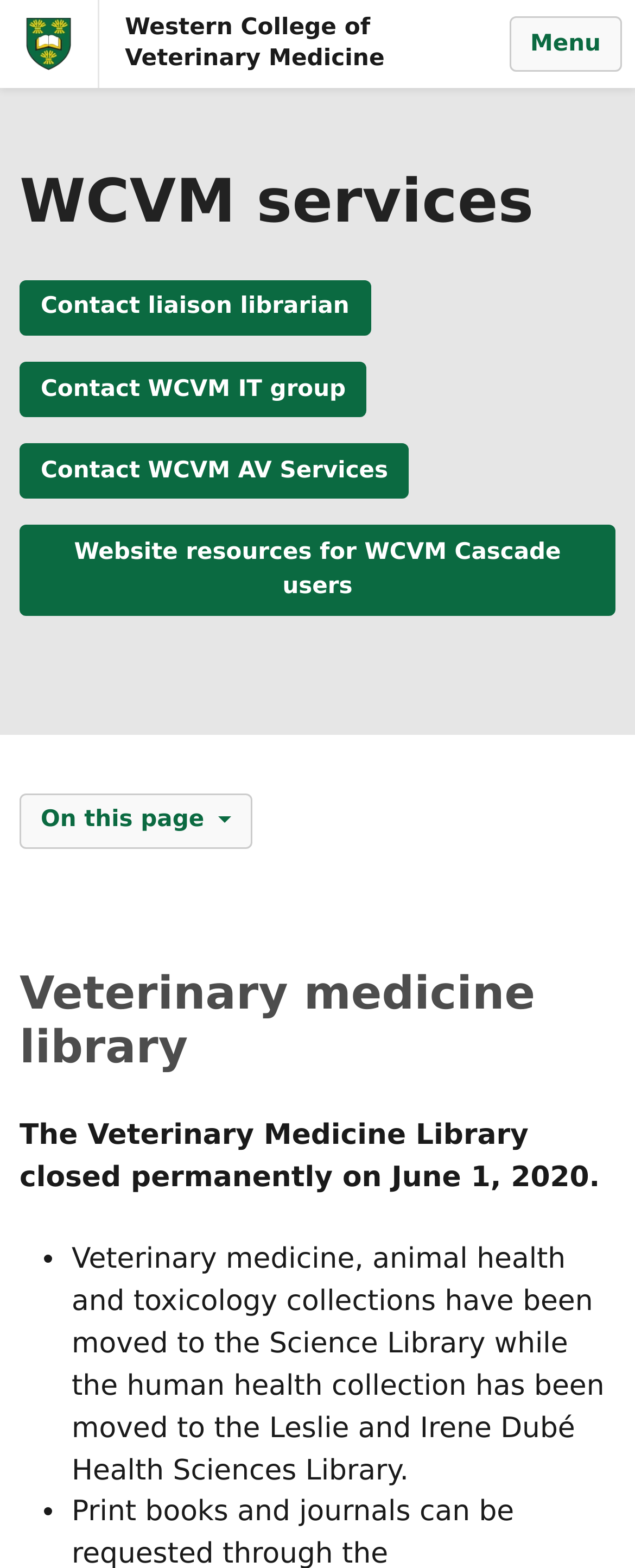Please respond to the question with a concise word or phrase:
How many links are there in the top section?

3